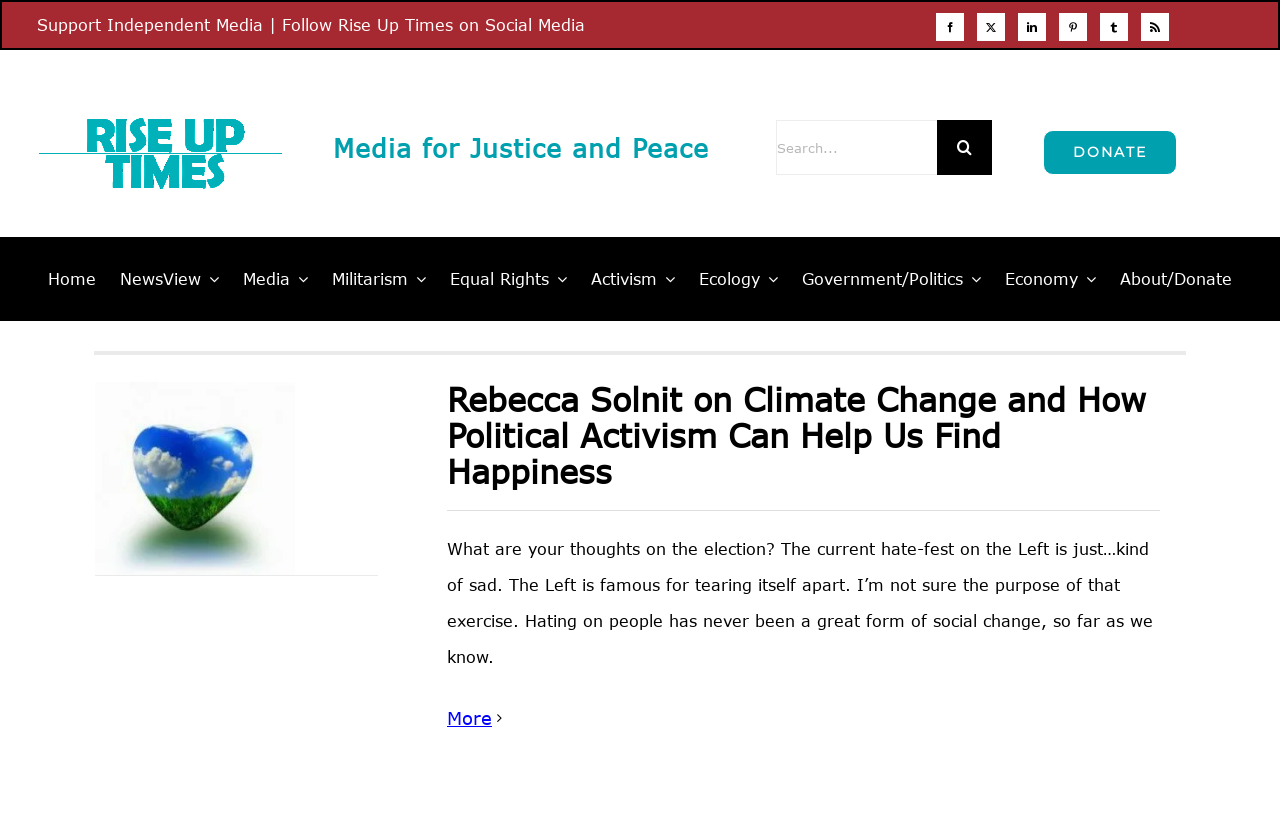What is the purpose of the search box?
Please provide a detailed and comprehensive answer to the question.

I inferred the purpose of the search box by looking at its location and the text 'Search for:' next to it, which suggests that it is meant to search the website for specific content.